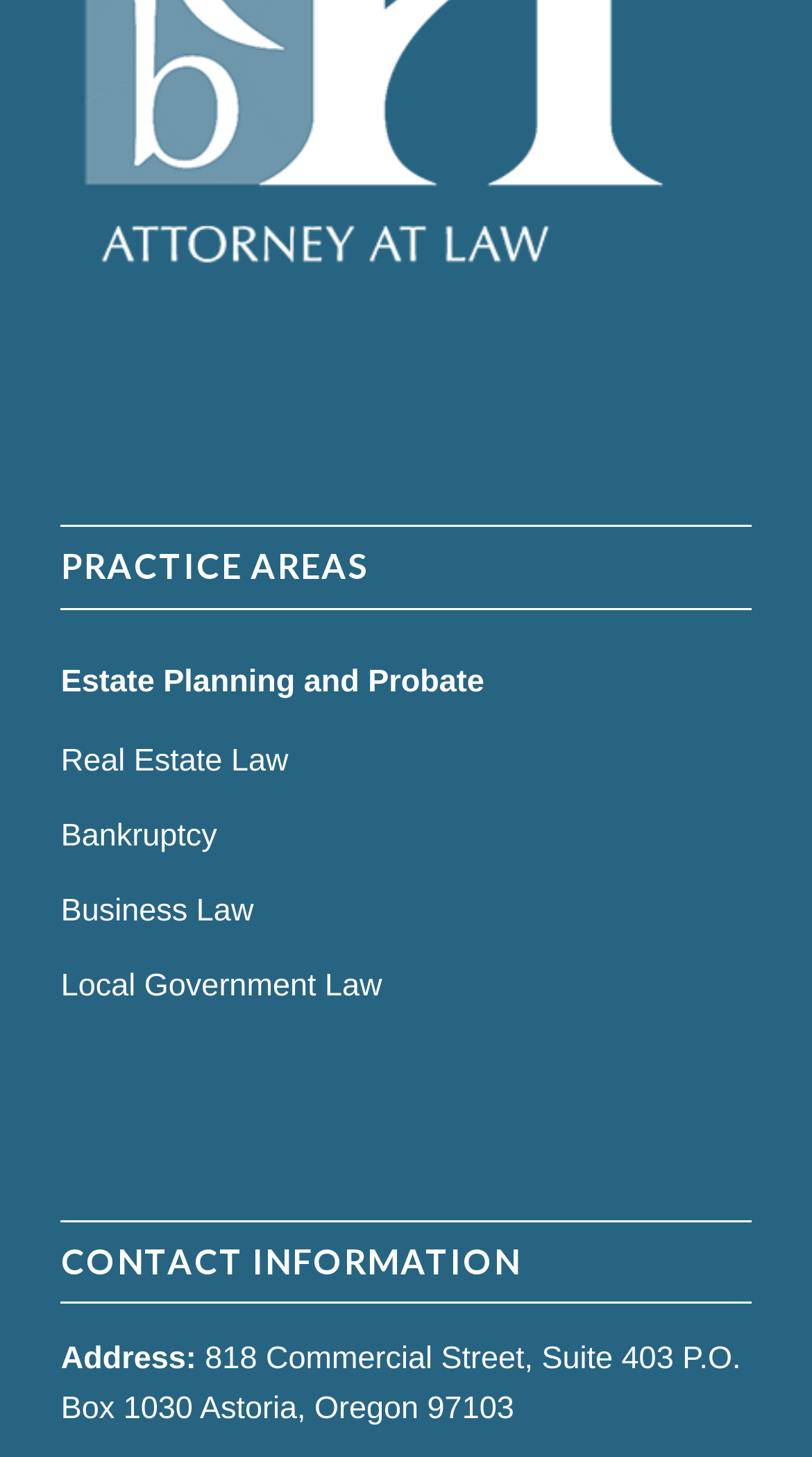What are the practice areas listed?
Look at the screenshot and respond with a single word or phrase.

Estate Planning, Real Estate Law, etc.